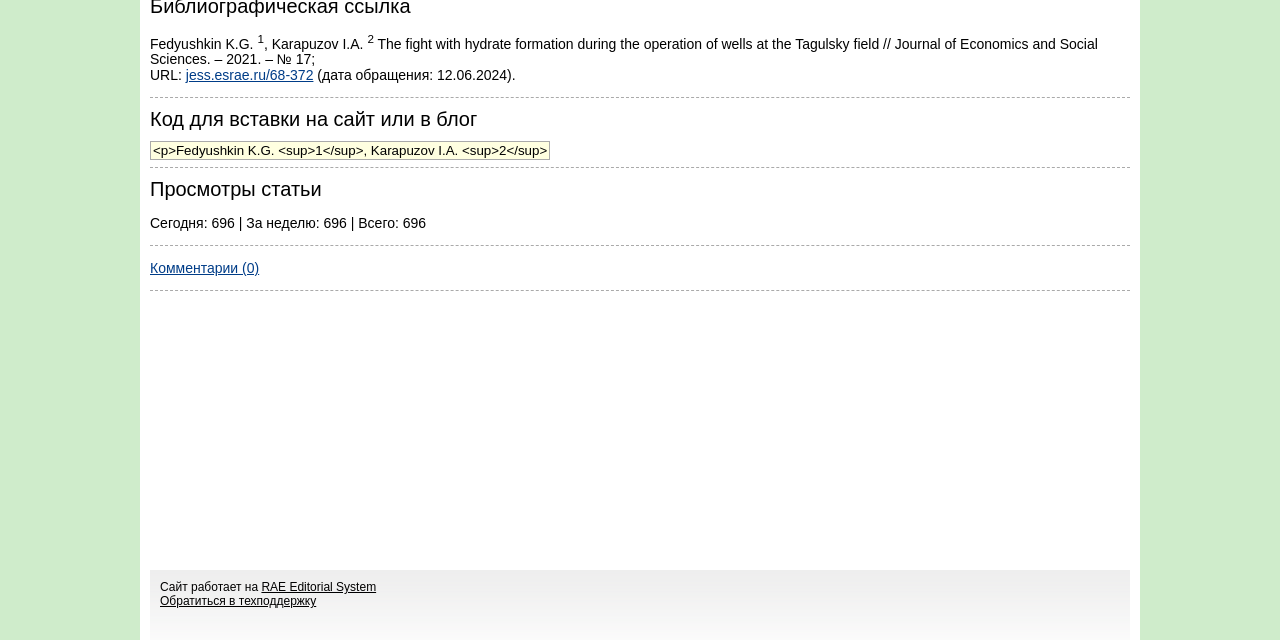Provide the bounding box coordinates for the specified HTML element described in this description: "RAE Editorial System". The coordinates should be four float numbers ranging from 0 to 1, in the format [left, top, right, bottom].

[0.204, 0.906, 0.294, 0.928]